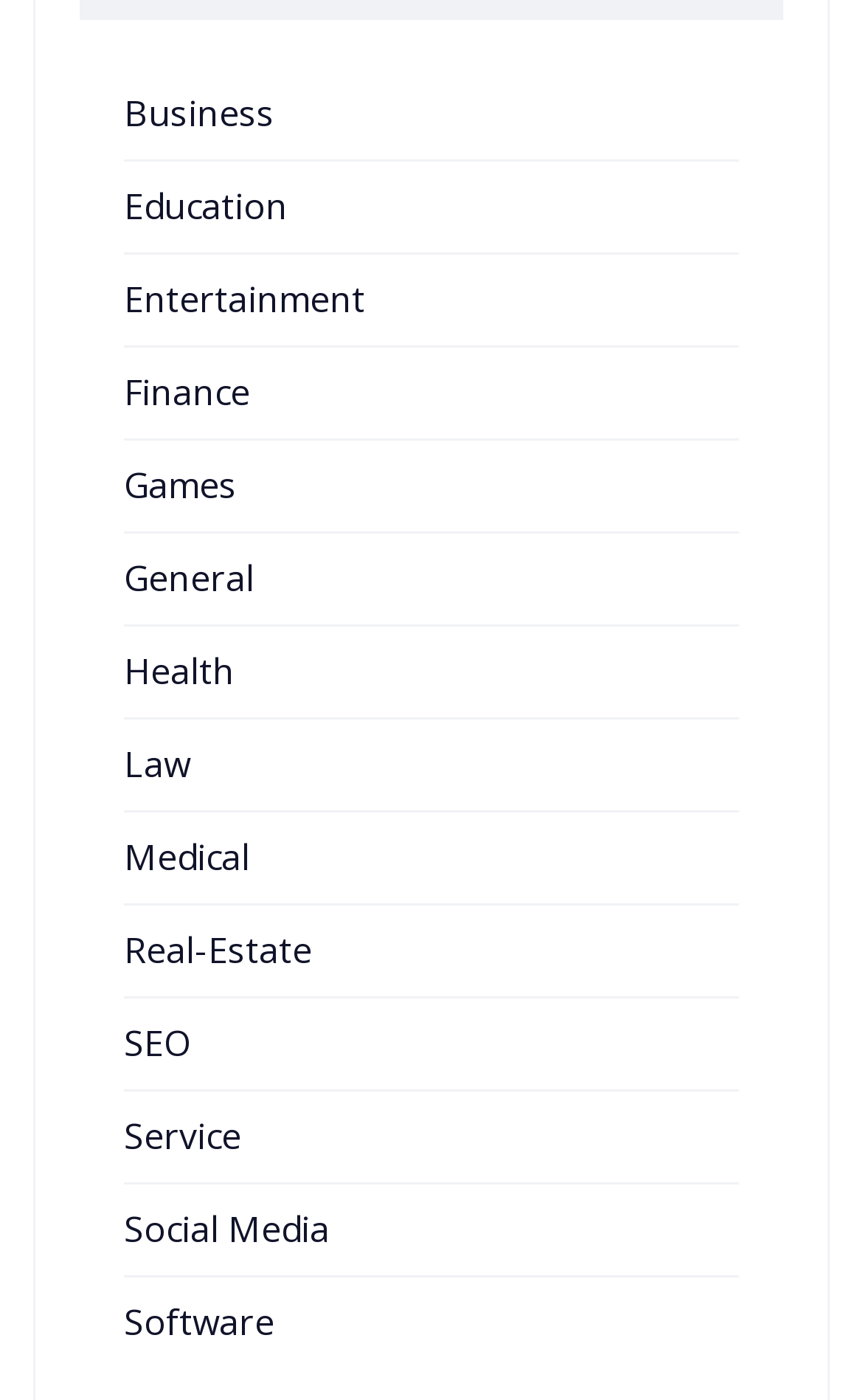How many categories start with the letter 'S'?
Observe the image and answer the question with a one-word or short phrase response.

2